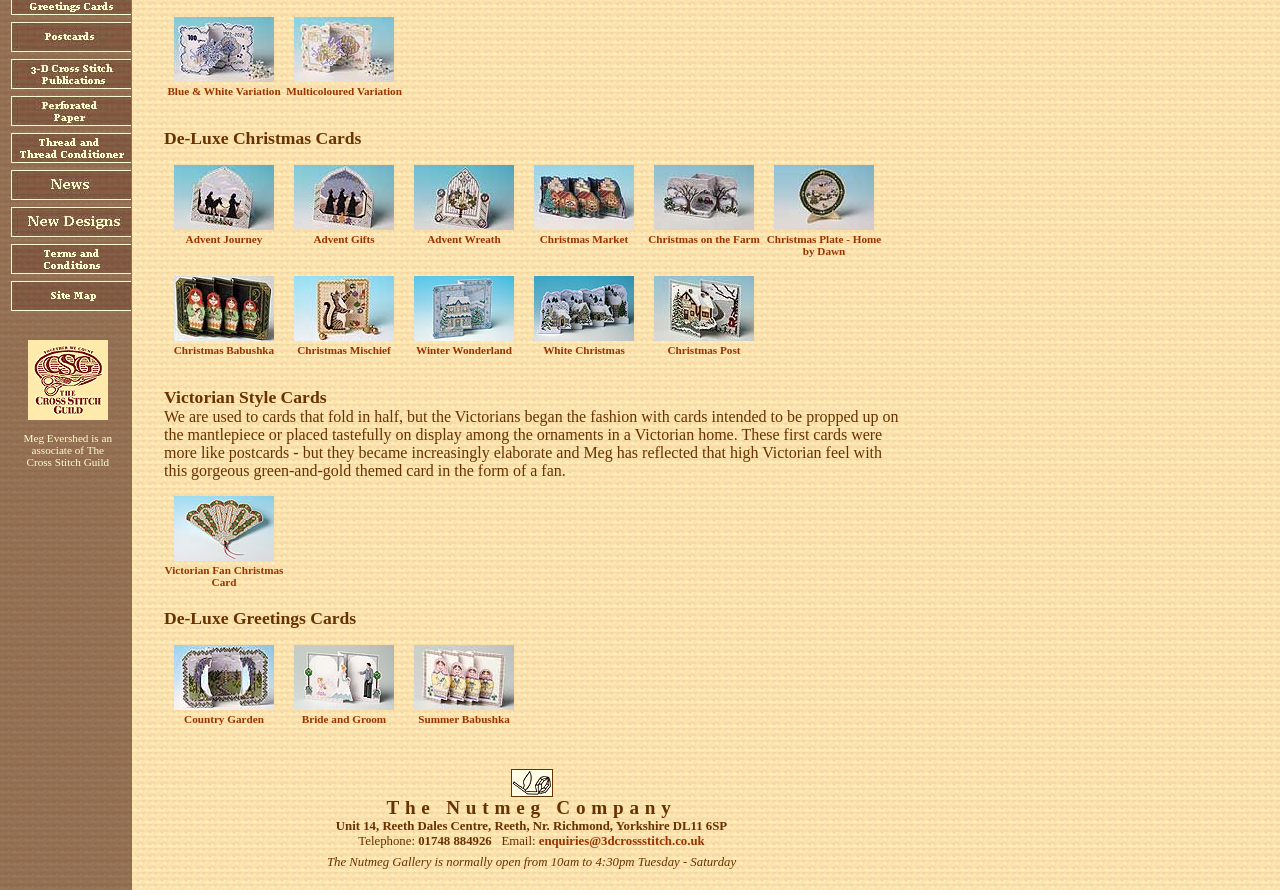Please find the bounding box for the UI component described as follows: "Bride and Groom".

[0.236, 0.801, 0.302, 0.814]